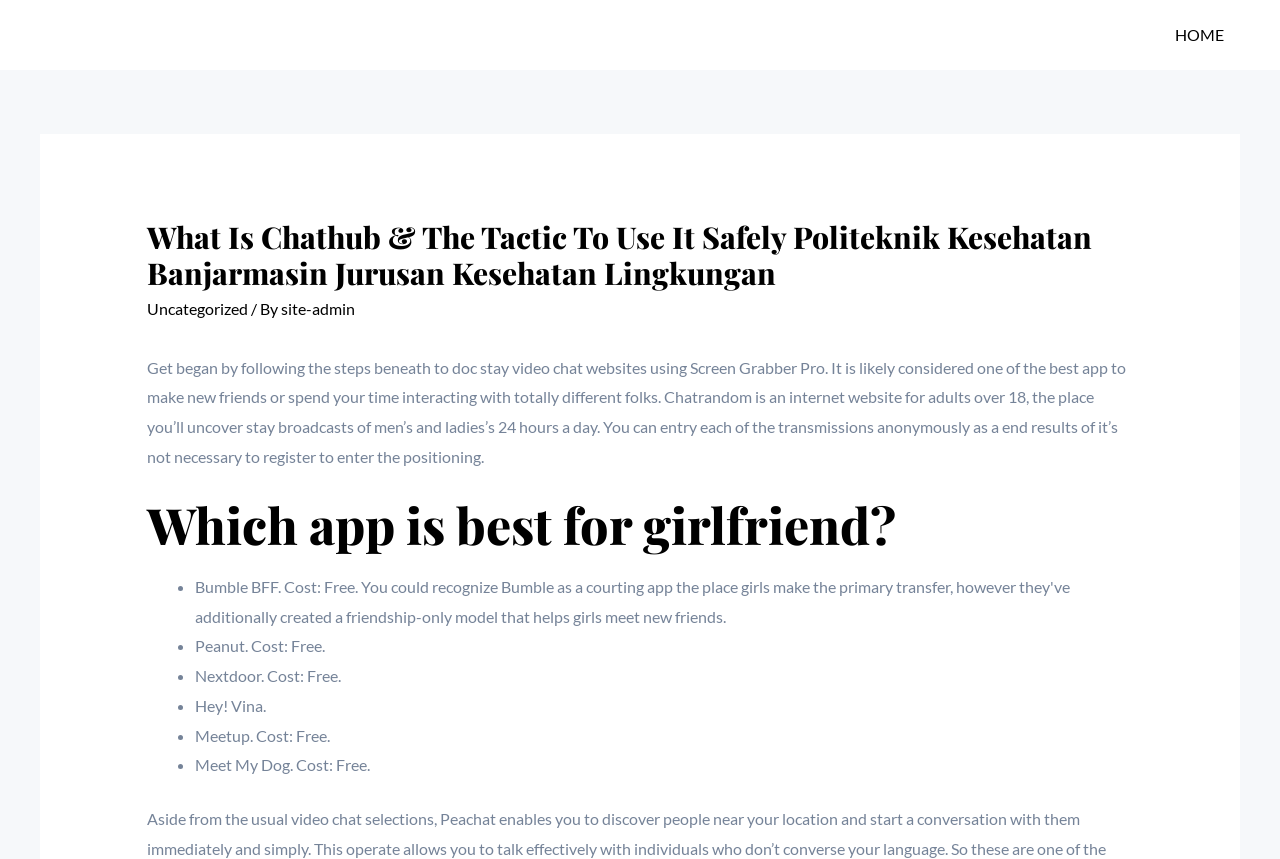What is the cost of Meetup?
Using the screenshot, give a one-word or short phrase answer.

Free